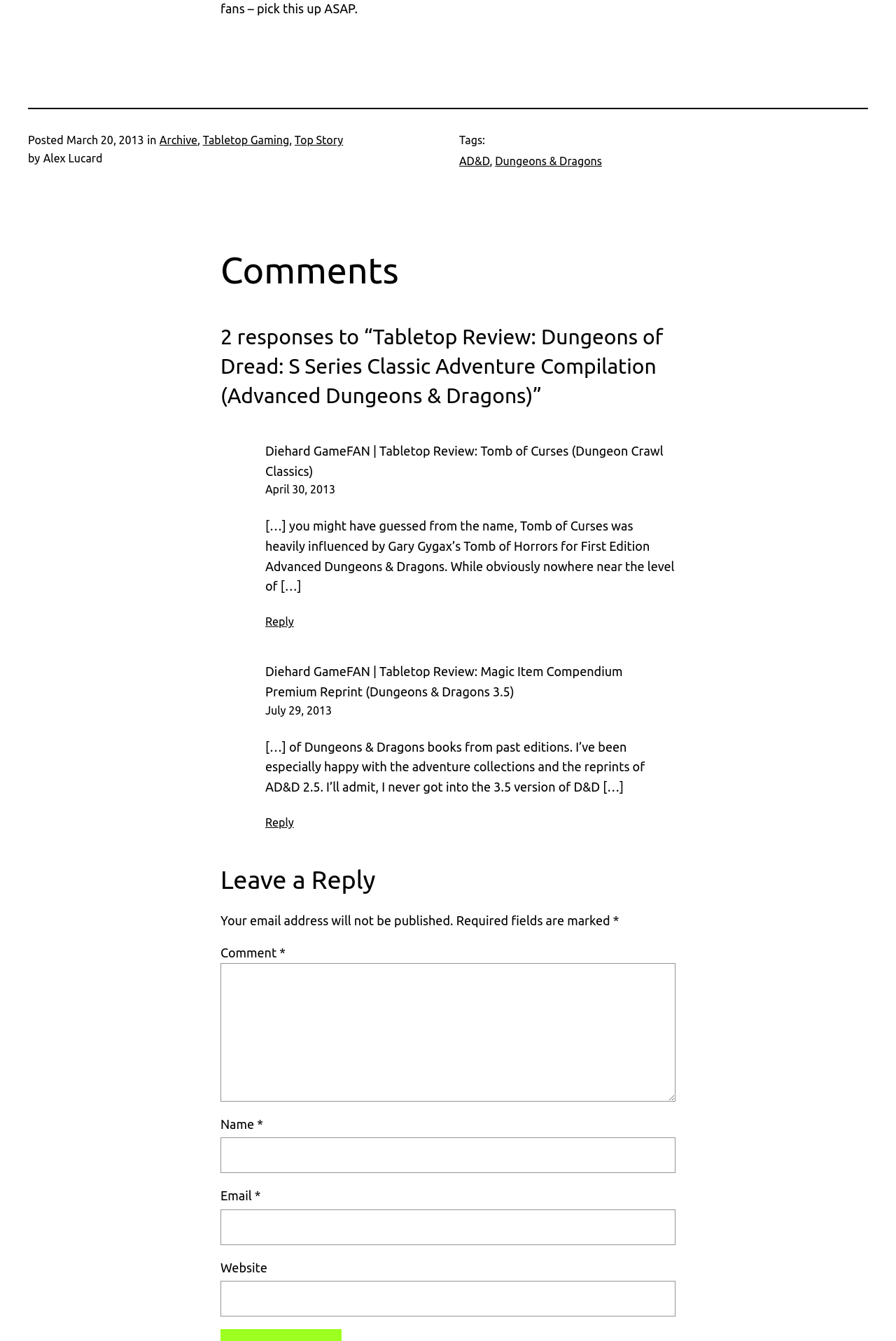Point out the bounding box coordinates of the section to click in order to follow this instruction: "Click on the 'Reply to Diehard GameFAN | Tabletop Review: Tomb of Curses (Dungeon Crawl Classics)' link".

[0.296, 0.459, 0.328, 0.468]